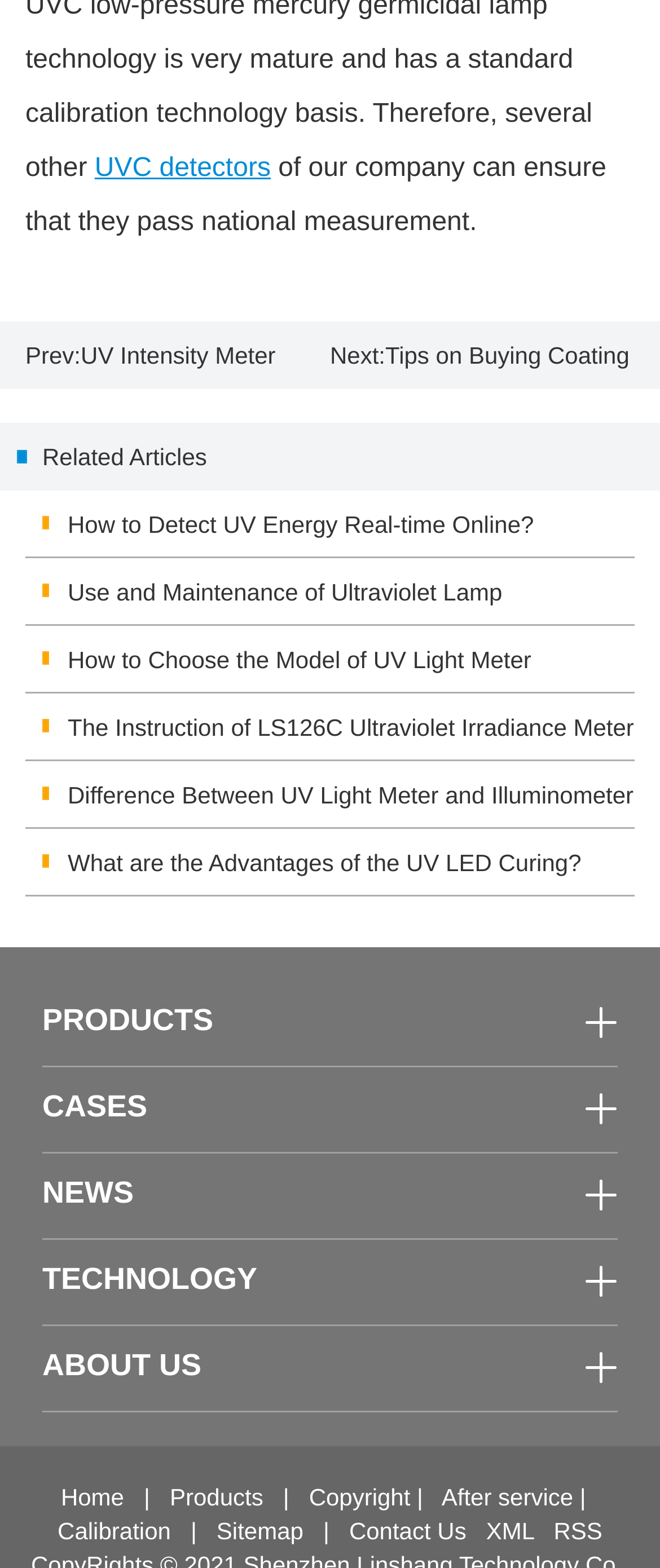Using the format (top-left x, top-left y, bottom-right x, bottom-right y), provide the bounding box coordinates for the described UI element. All values should be floating point numbers between 0 and 1: RSS

[0.839, 0.967, 0.913, 0.985]